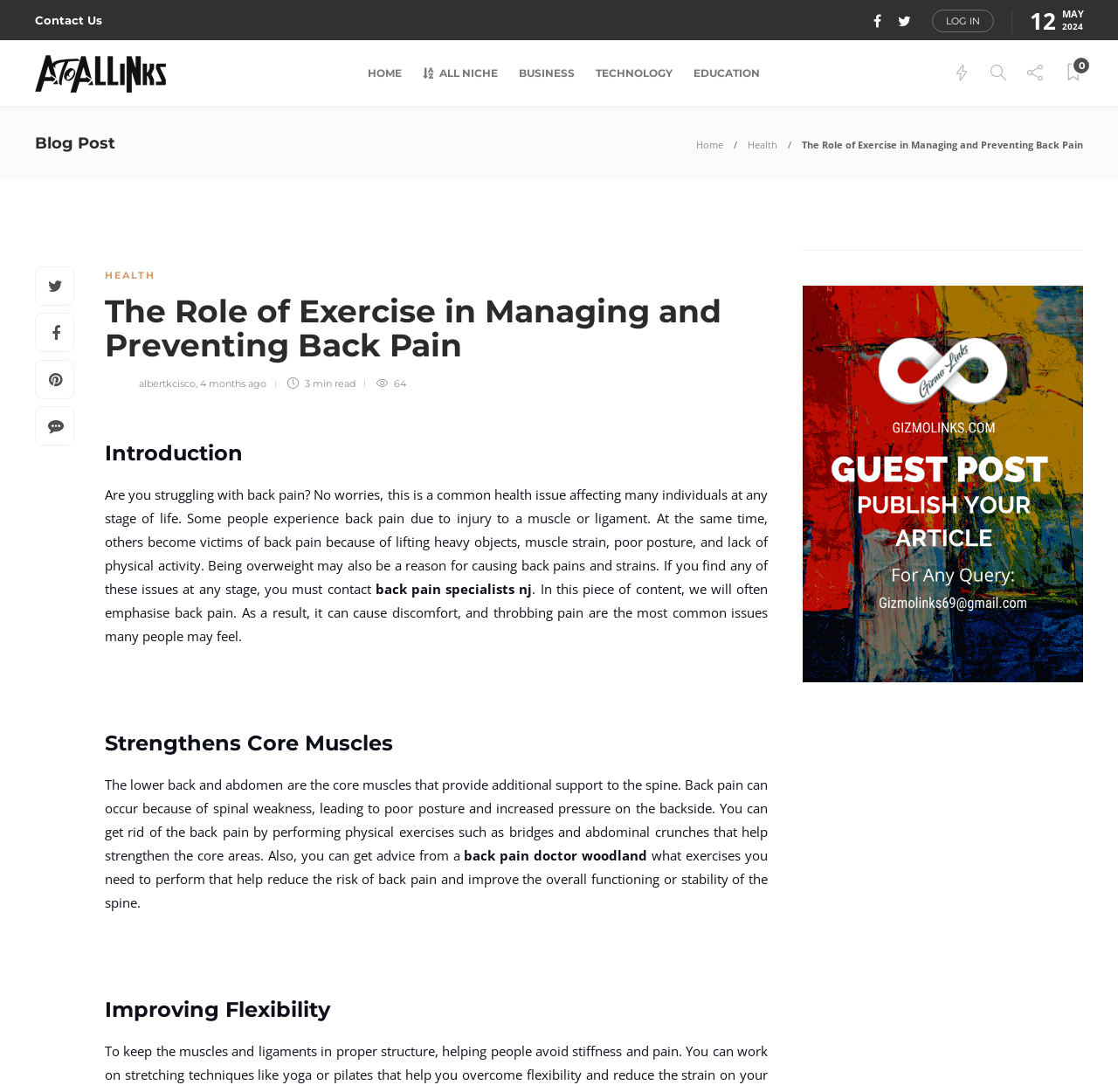How many minutes does it take to read the article?
Based on the visual details in the image, please answer the question thoroughly.

I found the reading time of the article by looking at the text below the article title, which says '3 min read'.